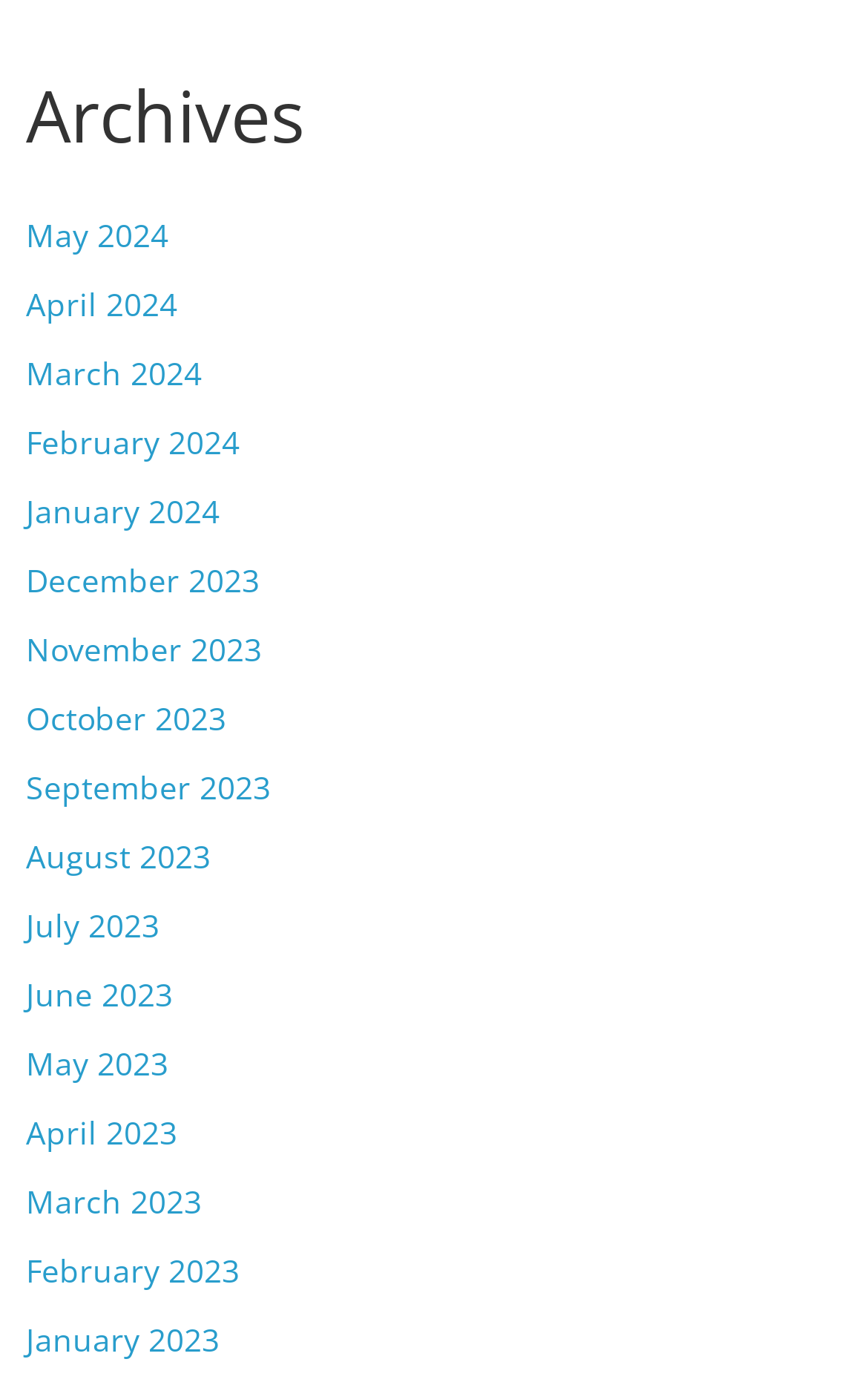What is the most recent month listed?
Provide a one-word or short-phrase answer based on the image.

May 2024